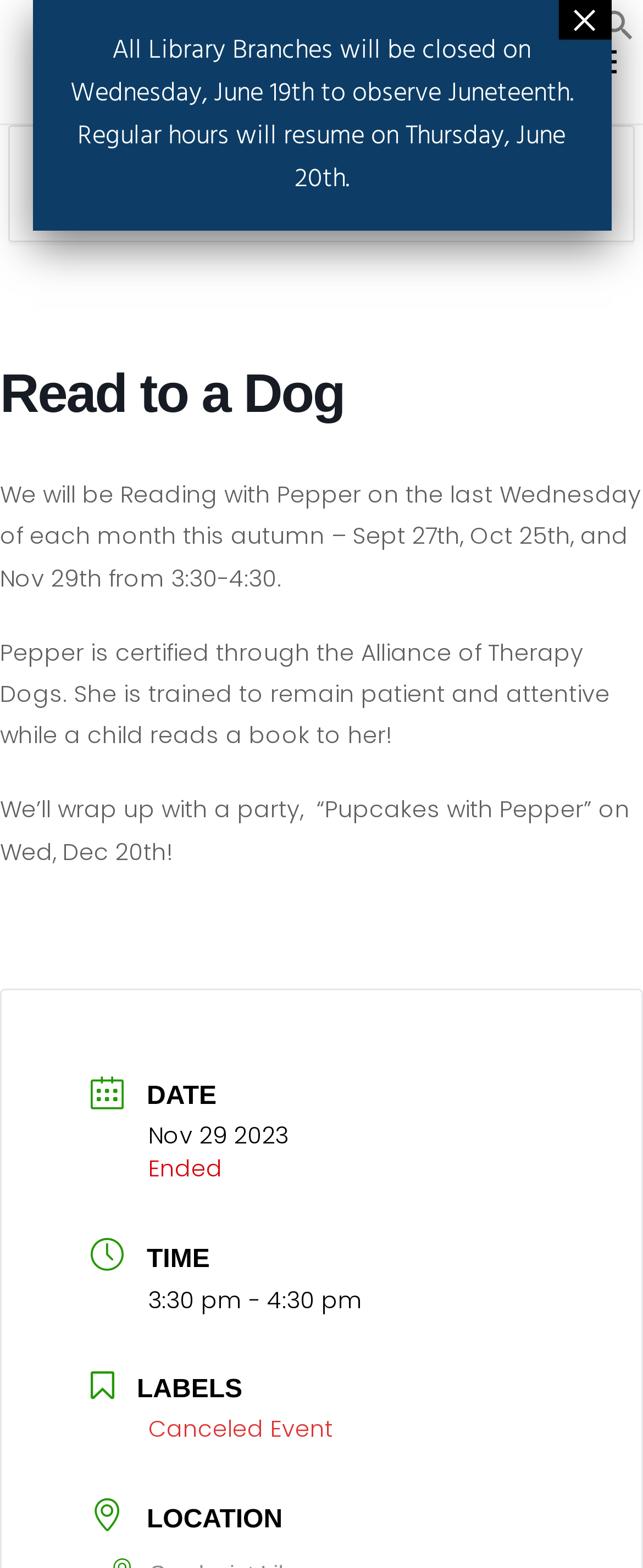Answer the question with a single word or phrase: 
What is the certification of Pepper?

Alliance of Therapy Dogs